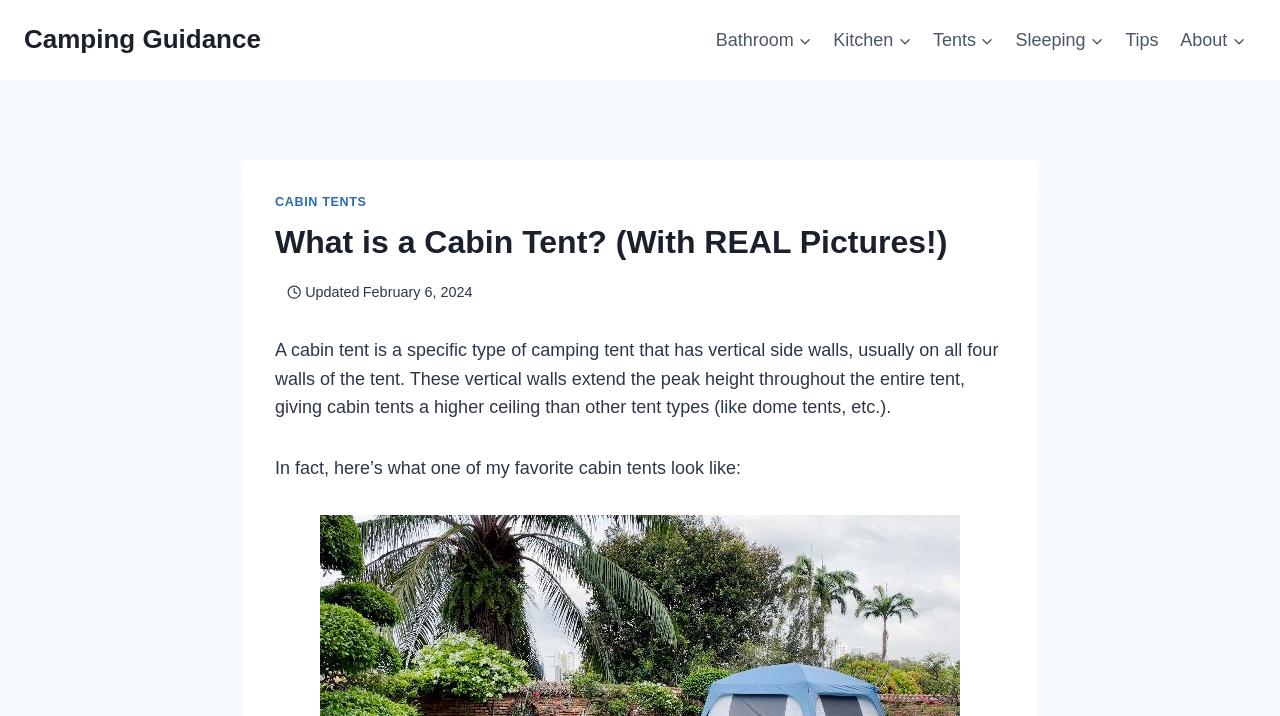Using the provided element description "Camping Guidance", determine the bounding box coordinates of the UI element.

[0.019, 0.034, 0.204, 0.078]